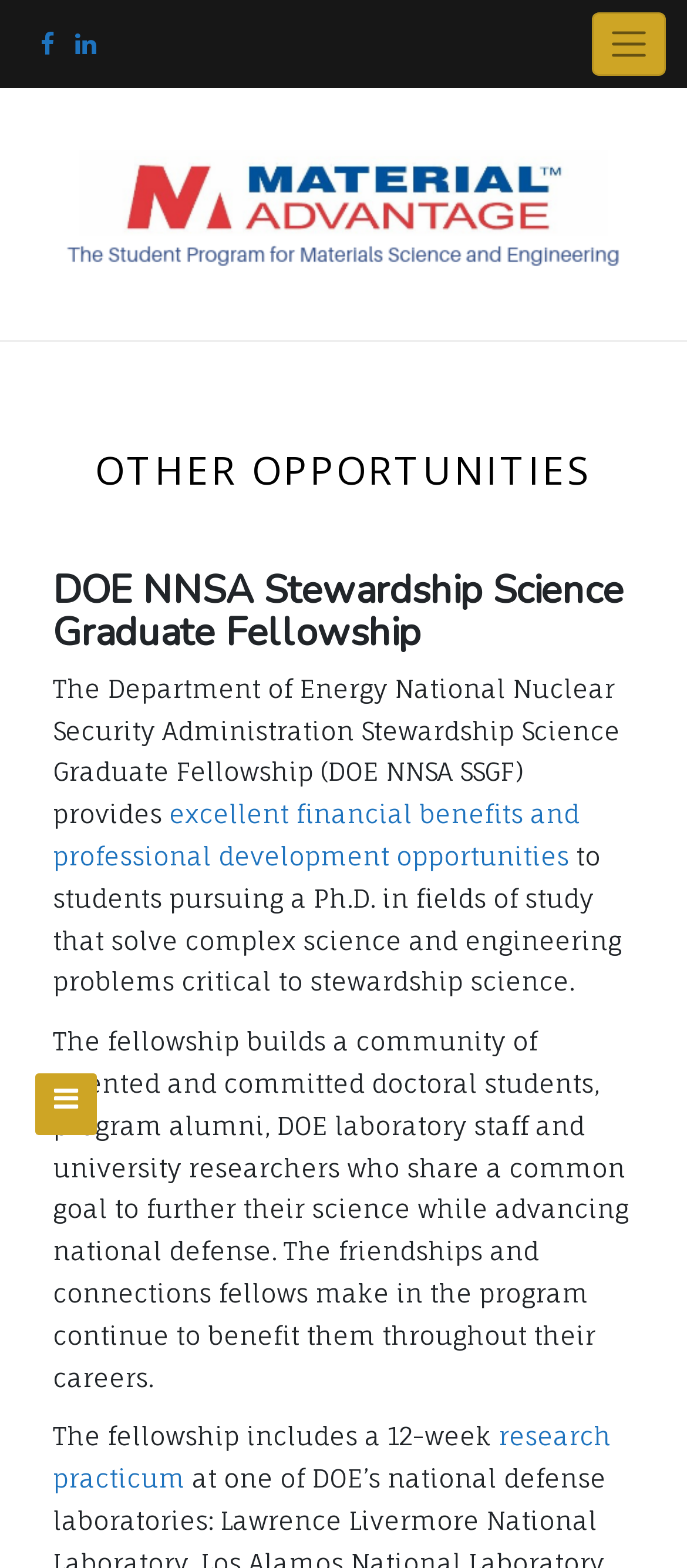Using the provided description: "research practicum", find the bounding box coordinates of the corresponding UI element. The output should be four float numbers between 0 and 1, in the format [left, top, right, bottom].

[0.077, 0.906, 0.89, 0.952]